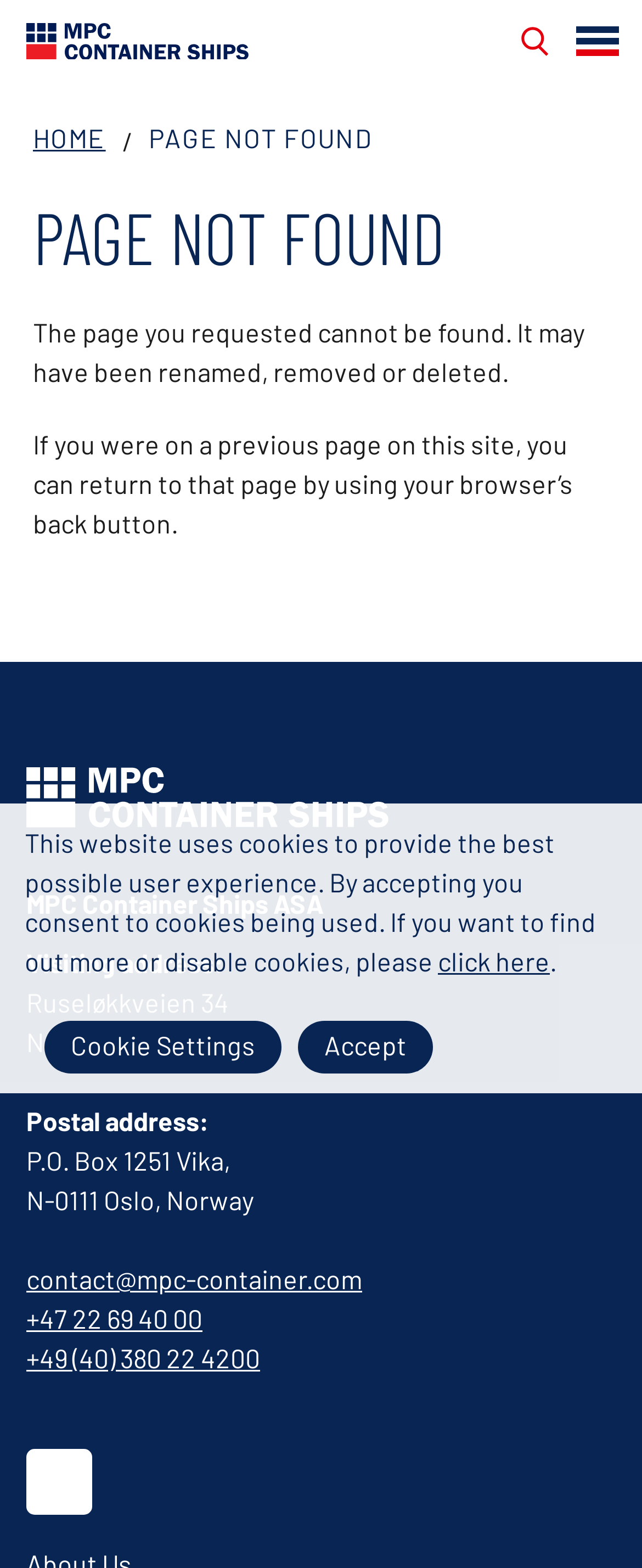Is there a search function on the page?
Look at the image and answer with only one word or phrase.

Yes